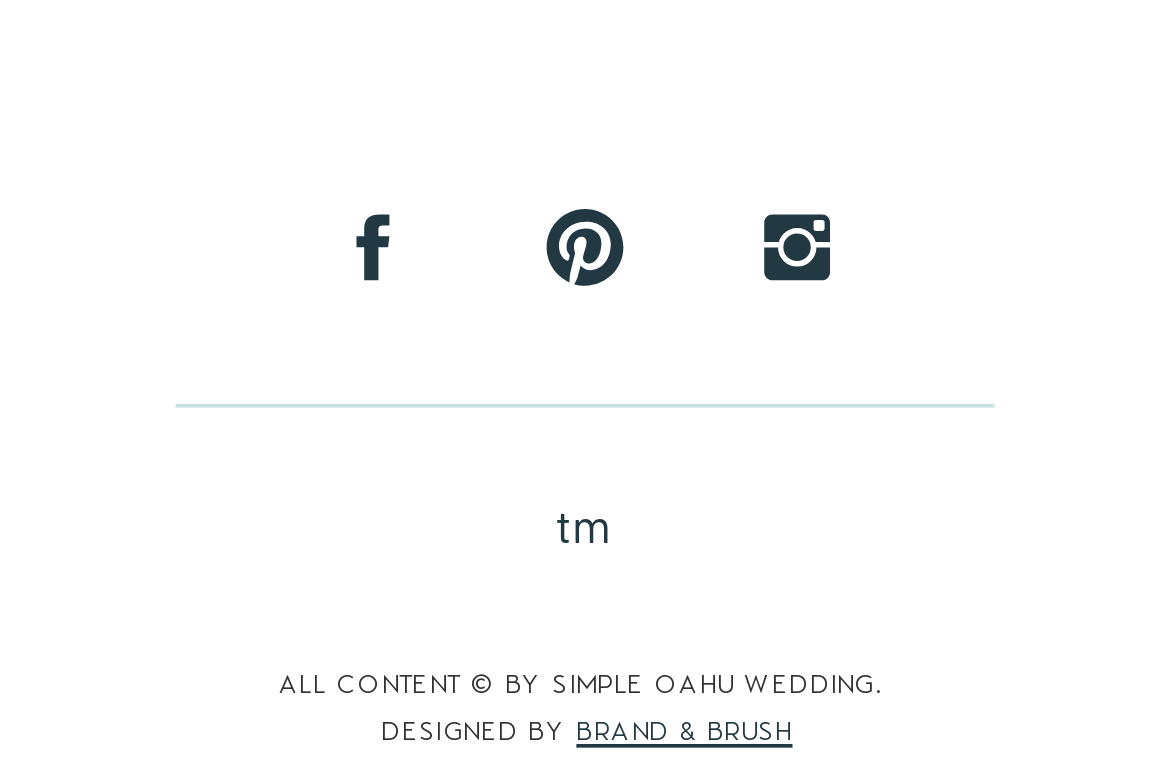Show the bounding box coordinates for the HTML element described as: "parent_node: LOVE SQUARED.".

[0.462, 0.269, 0.538, 0.384]